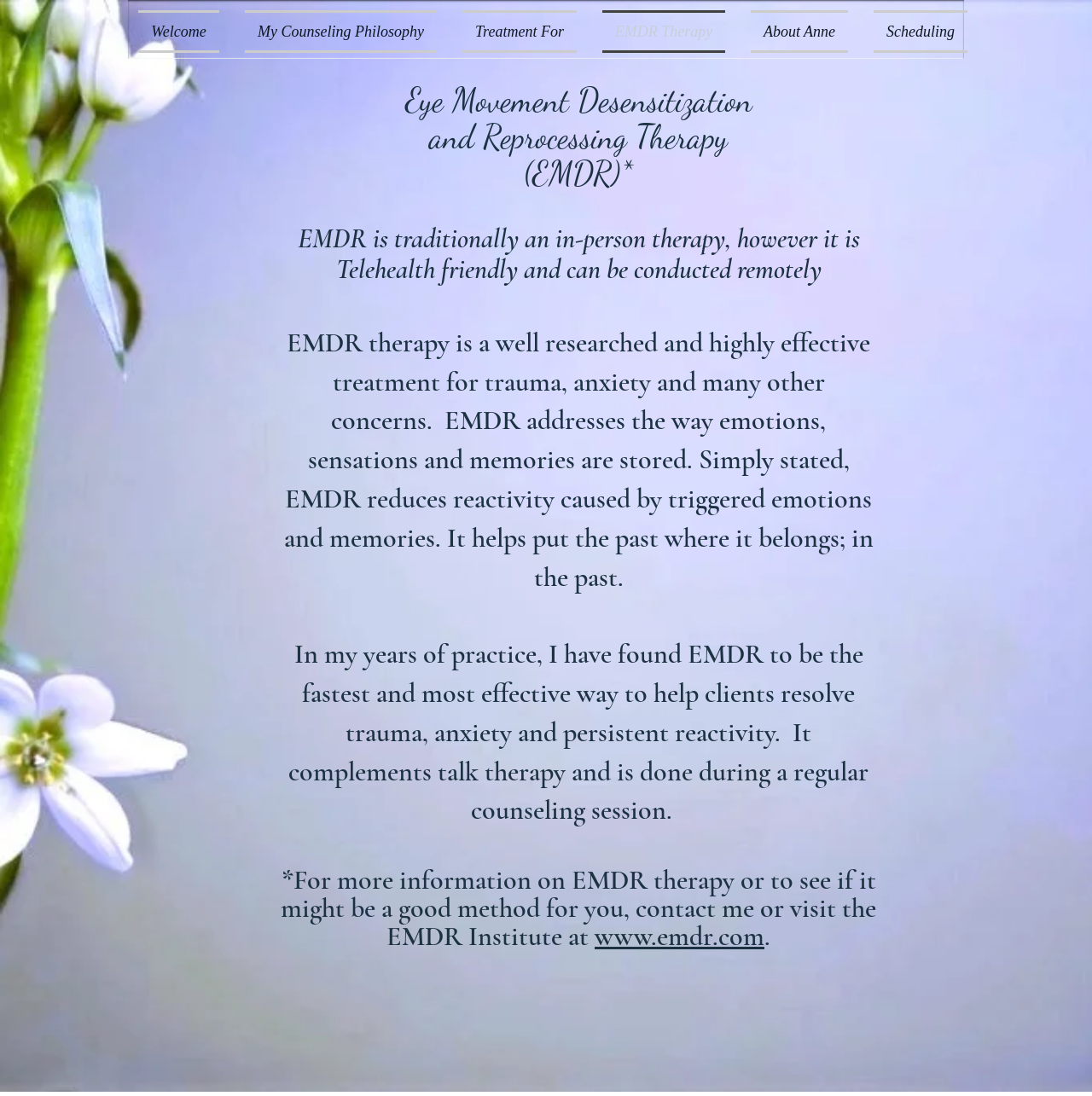Respond with a single word or short phrase to the following question: 
What is the purpose of EMDR therapy?

to reduce reactivity